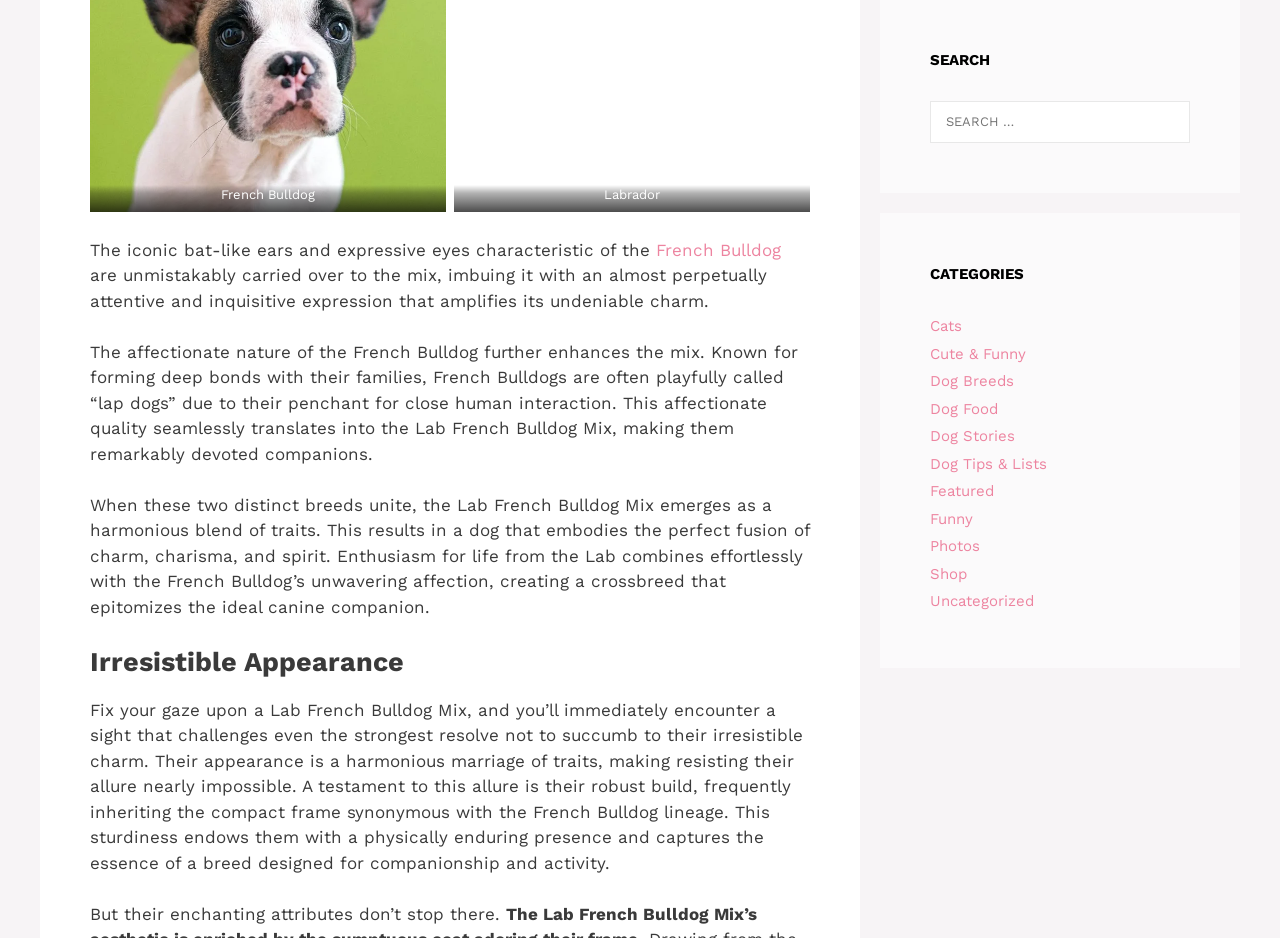Identify the bounding box coordinates of the part that should be clicked to carry out this instruction: "Read about the characteristics of French Bulldog".

[0.173, 0.199, 0.246, 0.215]